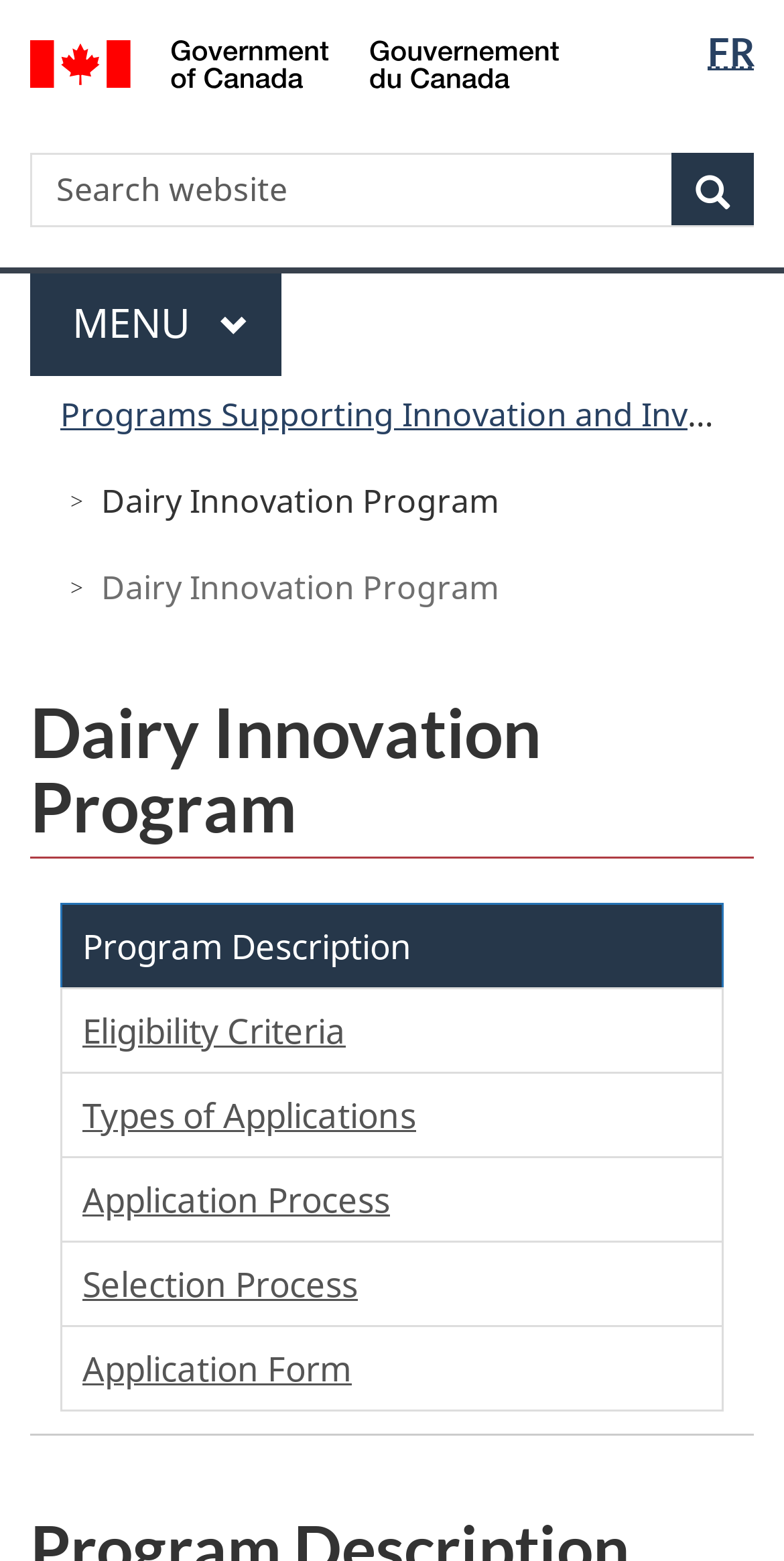Identify the bounding box coordinates for the element you need to click to achieve the following task: "Go to application form". The coordinates must be four float values ranging from 0 to 1, formatted as [left, top, right, bottom].

[0.077, 0.849, 0.923, 0.904]